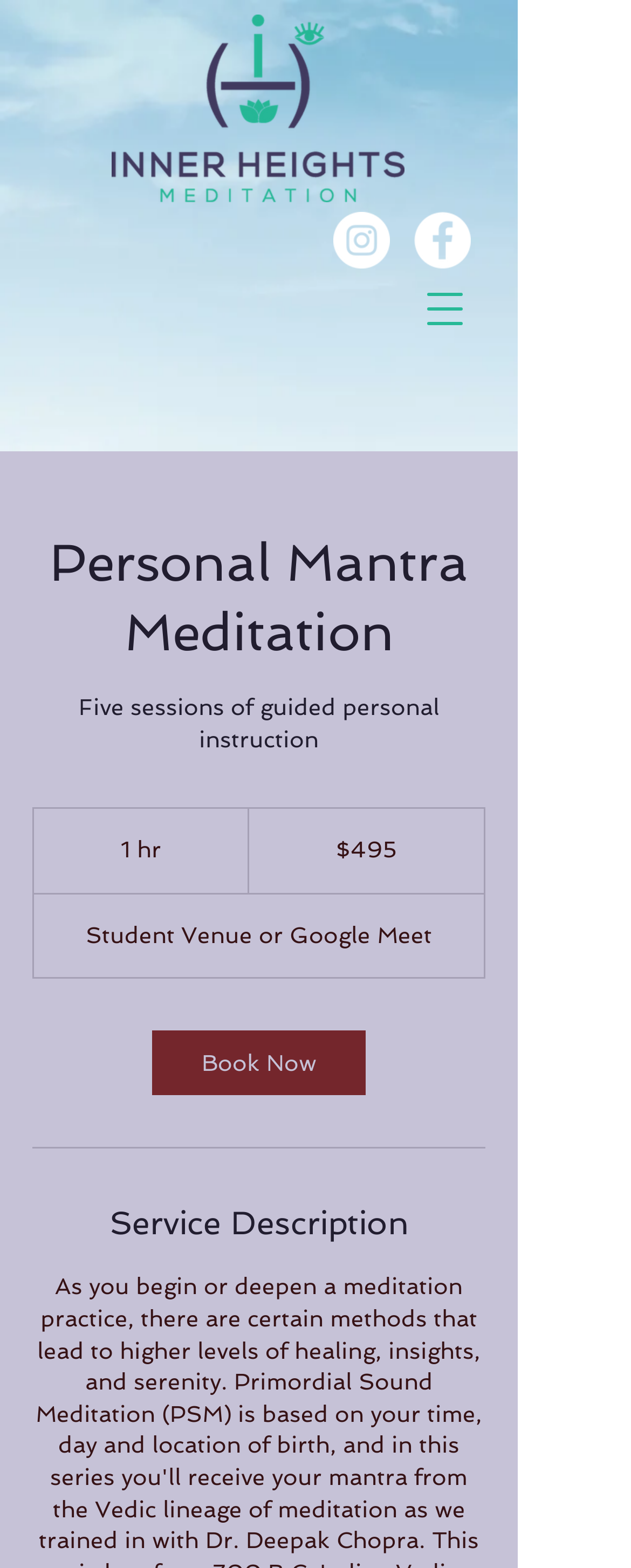By analyzing the image, answer the following question with a detailed response: What is the duration of each session?

I obtained this answer by examining the StaticText element '1 h' which is likely indicating the duration of each session.